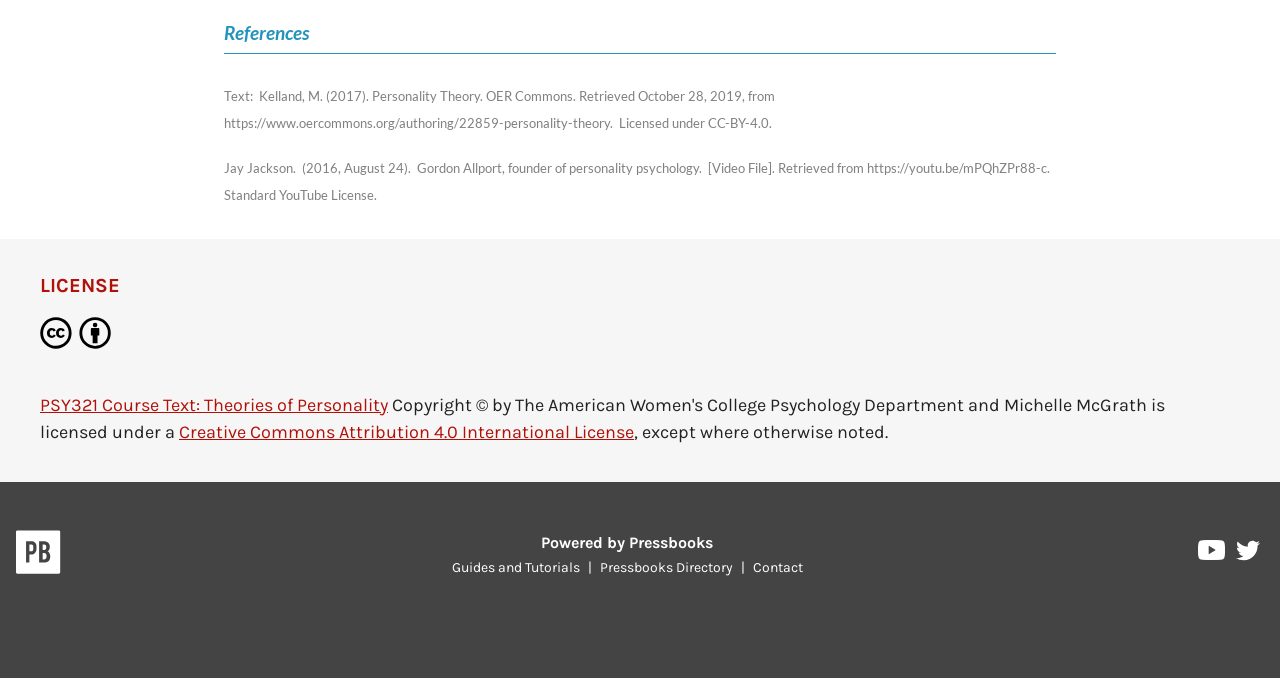Locate the bounding box coordinates of the area to click to fulfill this instruction: "View the course text". The bounding box should be presented as four float numbers between 0 and 1, in the order [left, top, right, bottom].

[0.031, 0.581, 0.303, 0.613]